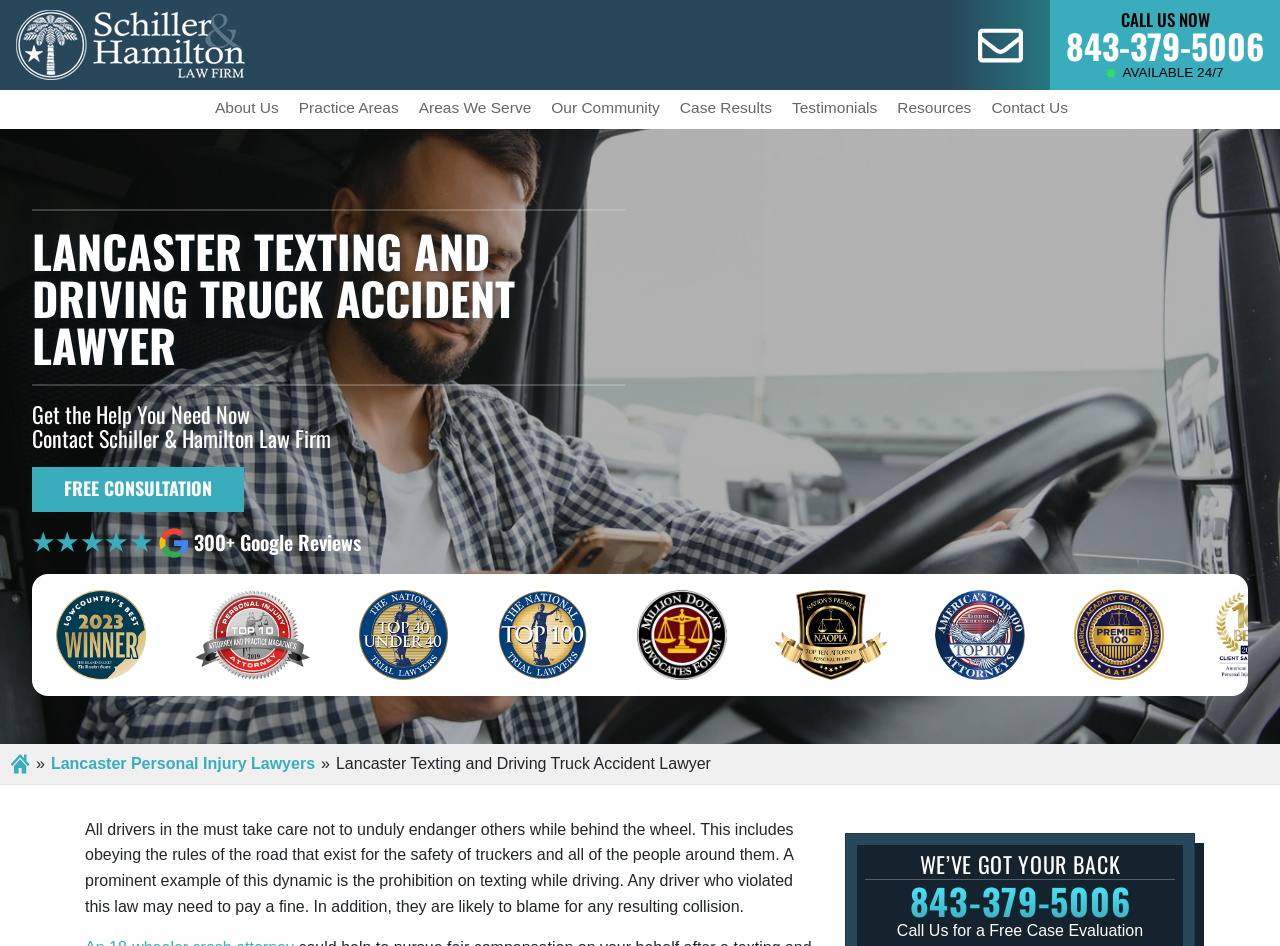Provide your answer in one word or a succinct phrase for the question: 
What is the name of the law firm?

Schiller & Hamilton Law Firm